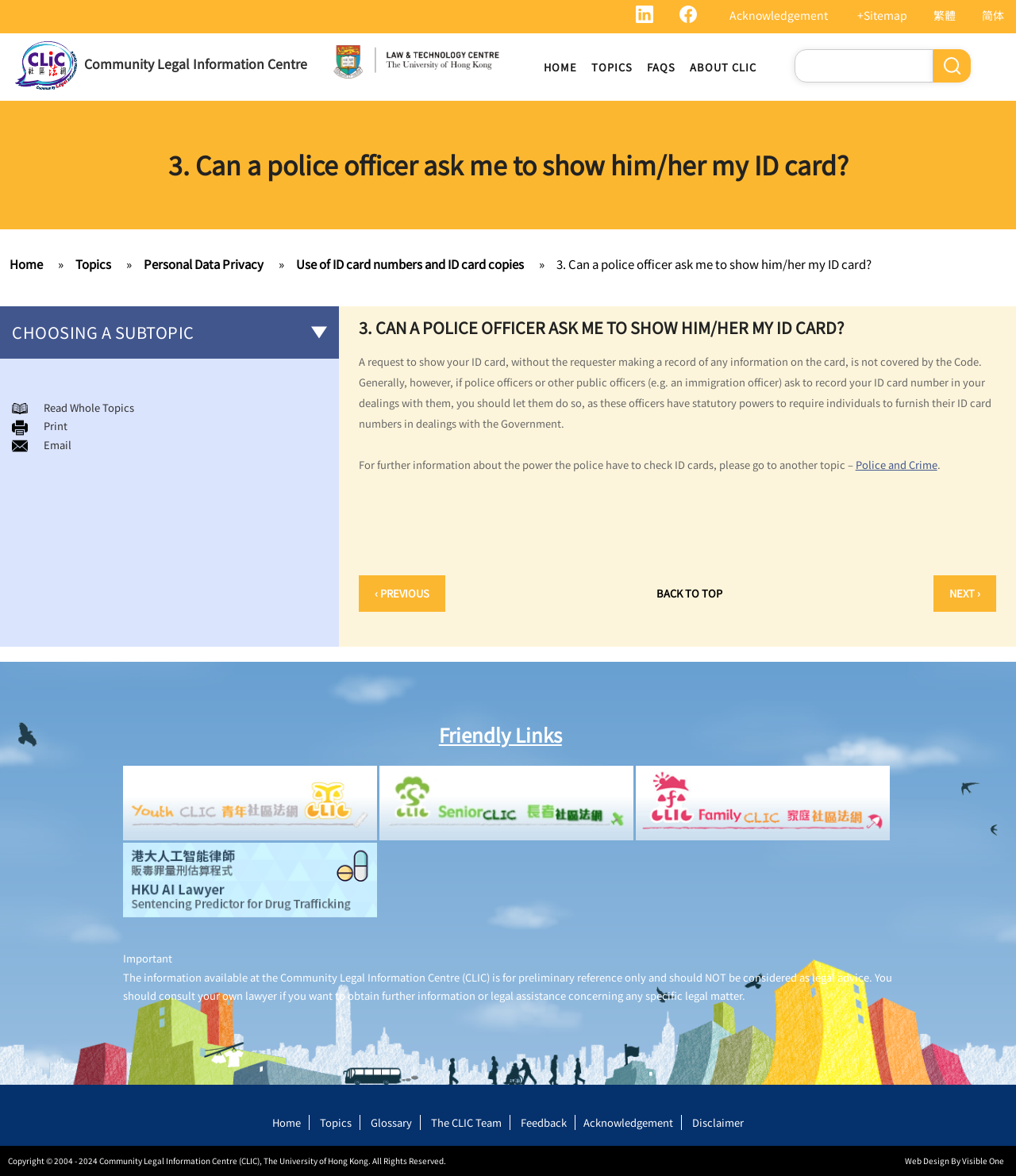Locate the bounding box coordinates of the area that needs to be clicked to fulfill the following instruction: "Print the page". The coordinates should be in the format of four float numbers between 0 and 1, namely [left, top, right, bottom].

[0.043, 0.356, 0.066, 0.369]